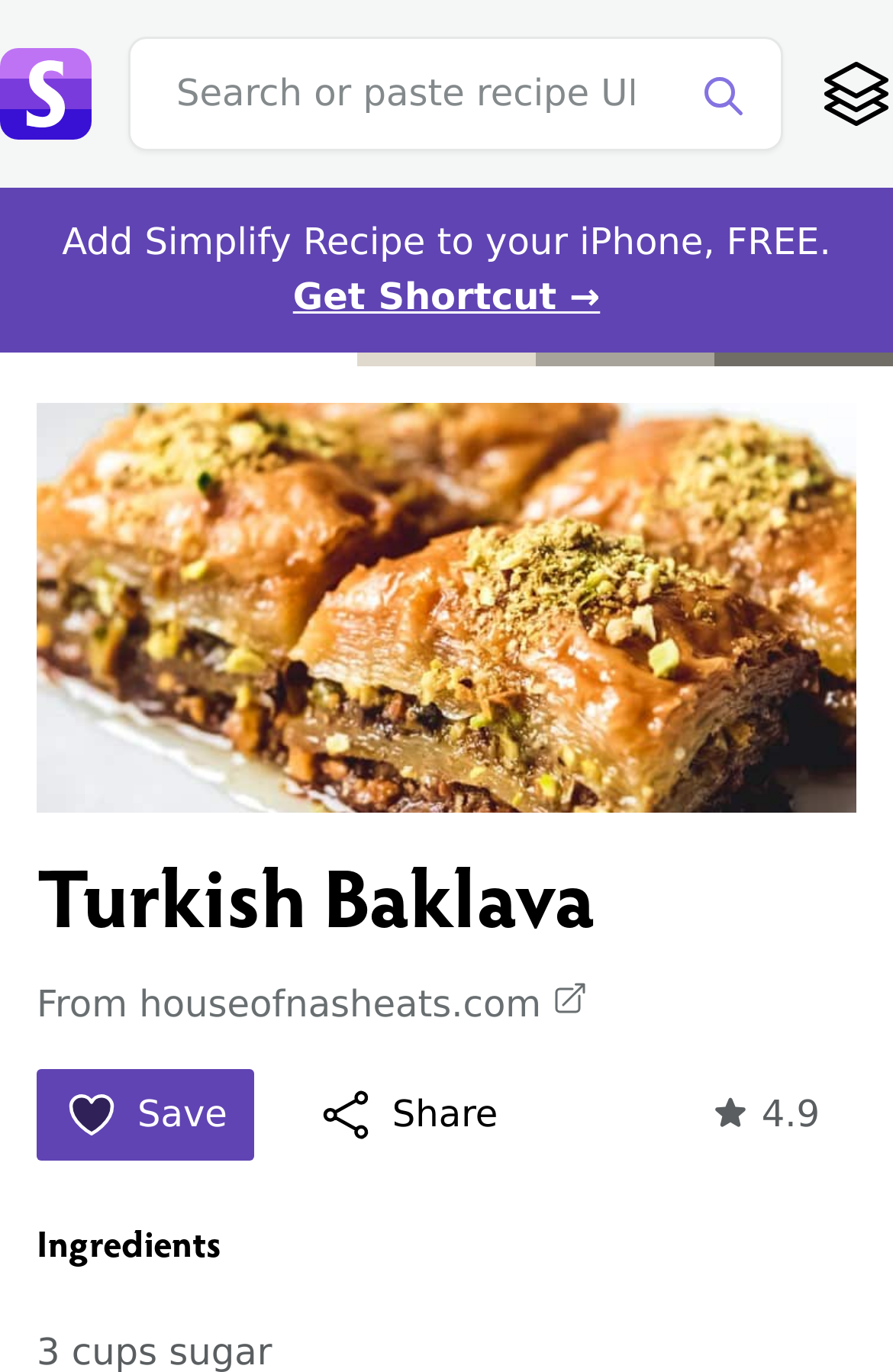Given the description houseofnasheats.com, predict the bounding box coordinates of the UI element. Ensure the coordinates are in the format (top-left x, top-left y, bottom-right x, bottom-right y) and all values are between 0 and 1.

[0.156, 0.716, 0.66, 0.747]